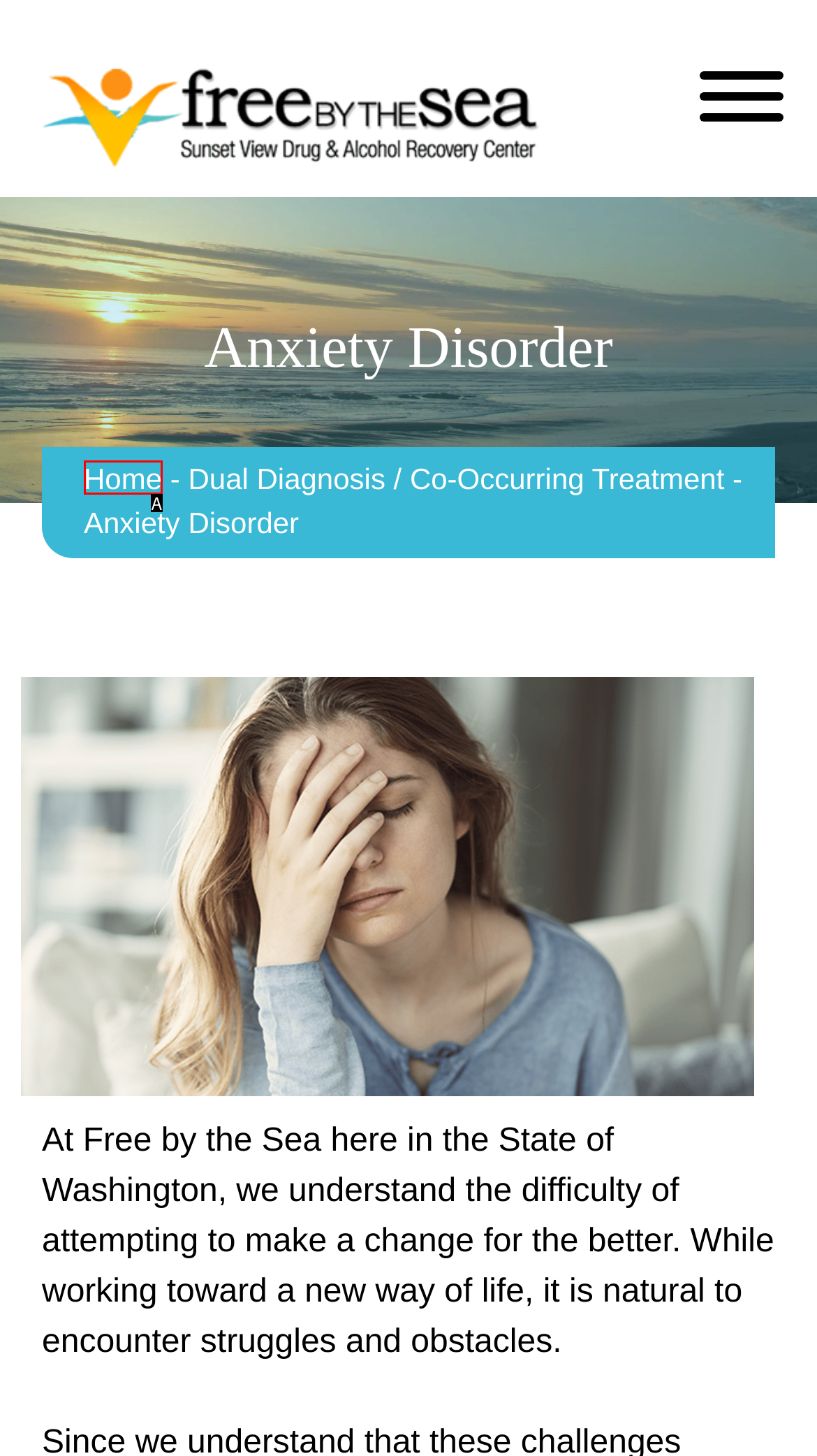Choose the HTML element that aligns with the description: Home. Indicate your choice by stating the letter.

A